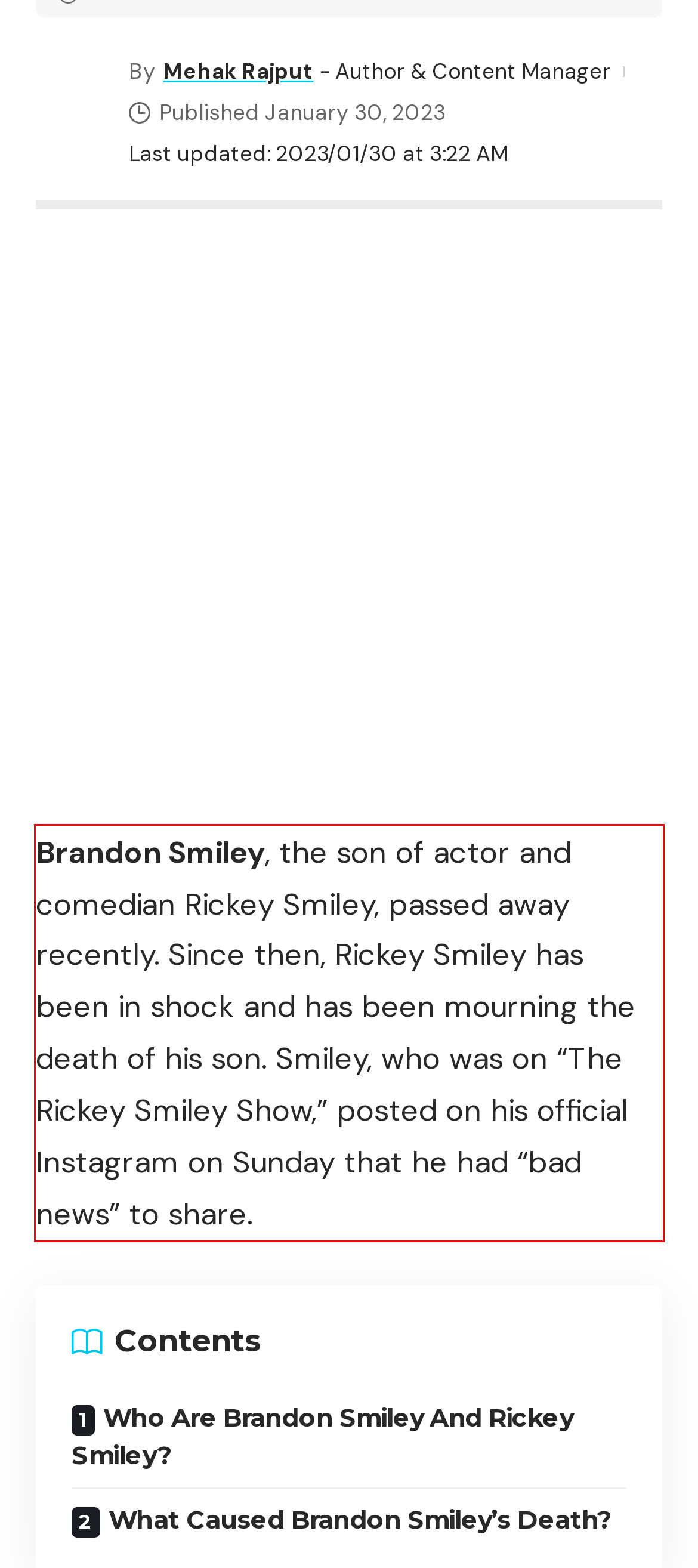Analyze the webpage screenshot and use OCR to recognize the text content in the red bounding box.

Brandon Smiley, the son of actor and comedian Rickey Smiley, passed away recently. Since then, Rickey Smiley has been in shock and has been mourning the death of his son. Smiley, who was on “The Rickey Smiley Show,” posted on his official Instagram on Sunday that he had “bad news” to share.